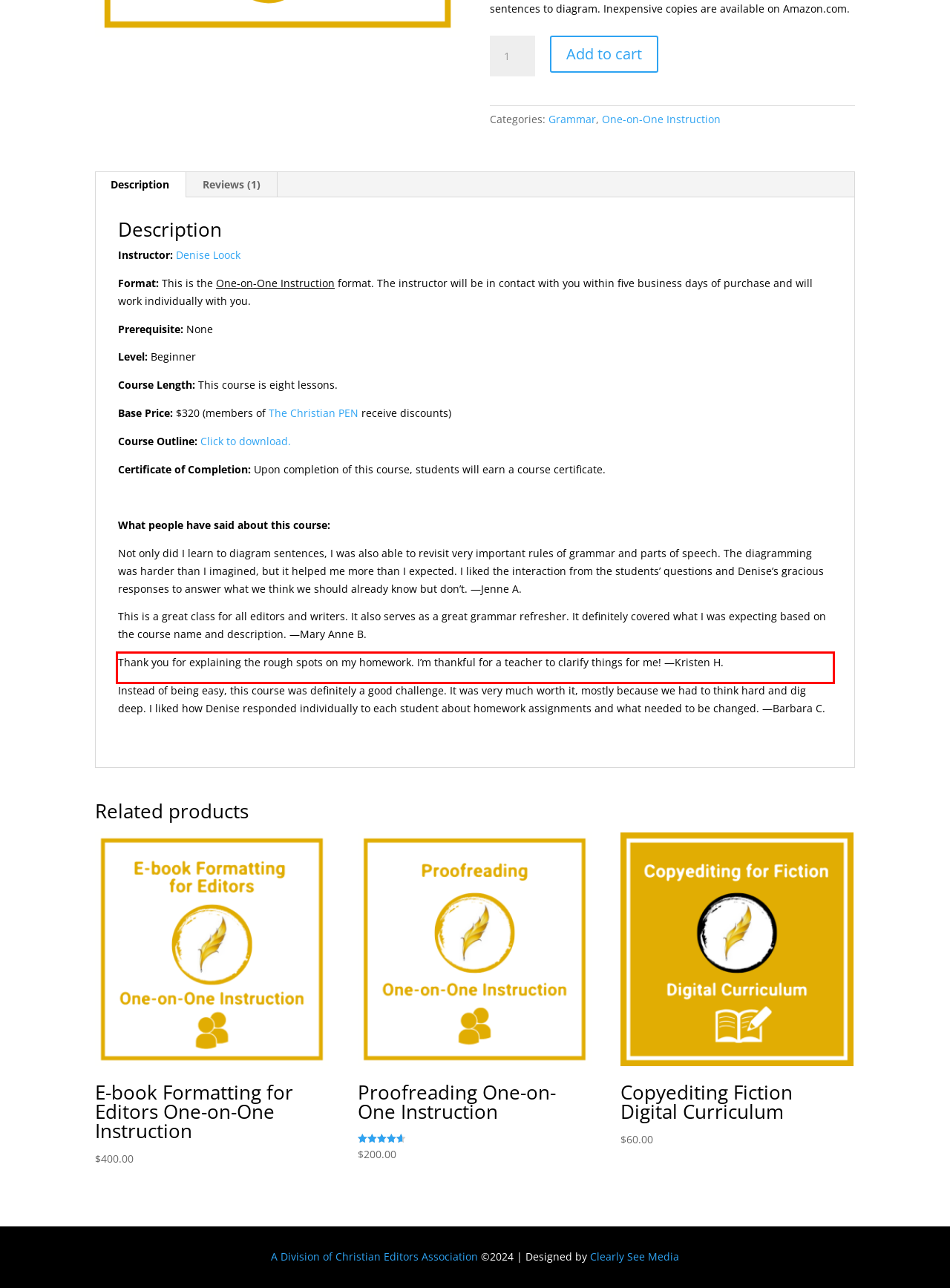Your task is to recognize and extract the text content from the UI element enclosed in the red bounding box on the webpage screenshot.

Thank you for explaining the rough spots on my homework. I’m thankful for a teacher to clarify things for me! —Kristen H.